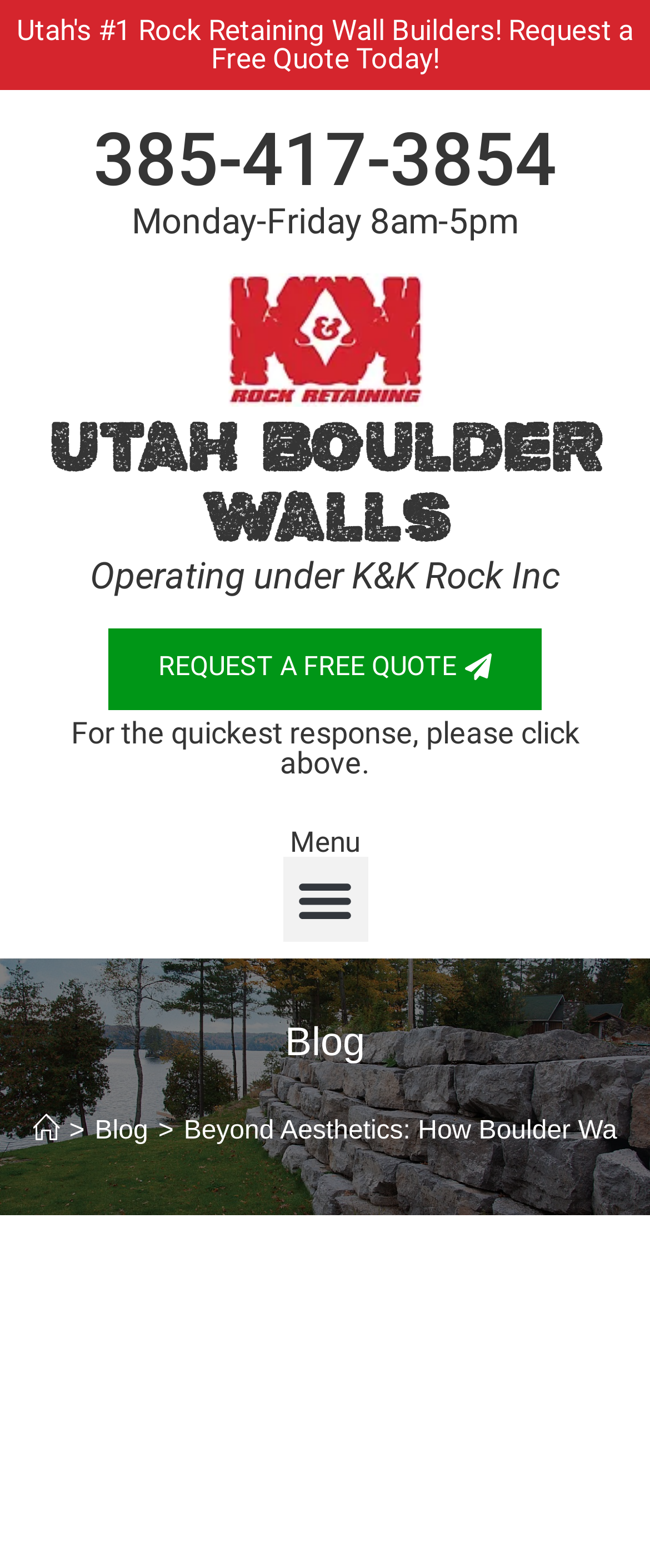Using the elements shown in the image, answer the question comprehensively: What are the operating hours of Utah Boulder Walls?

I found the operating hours by looking at the StaticText element with the text 'Monday-Friday 8am-5pm' which is located below the phone number.